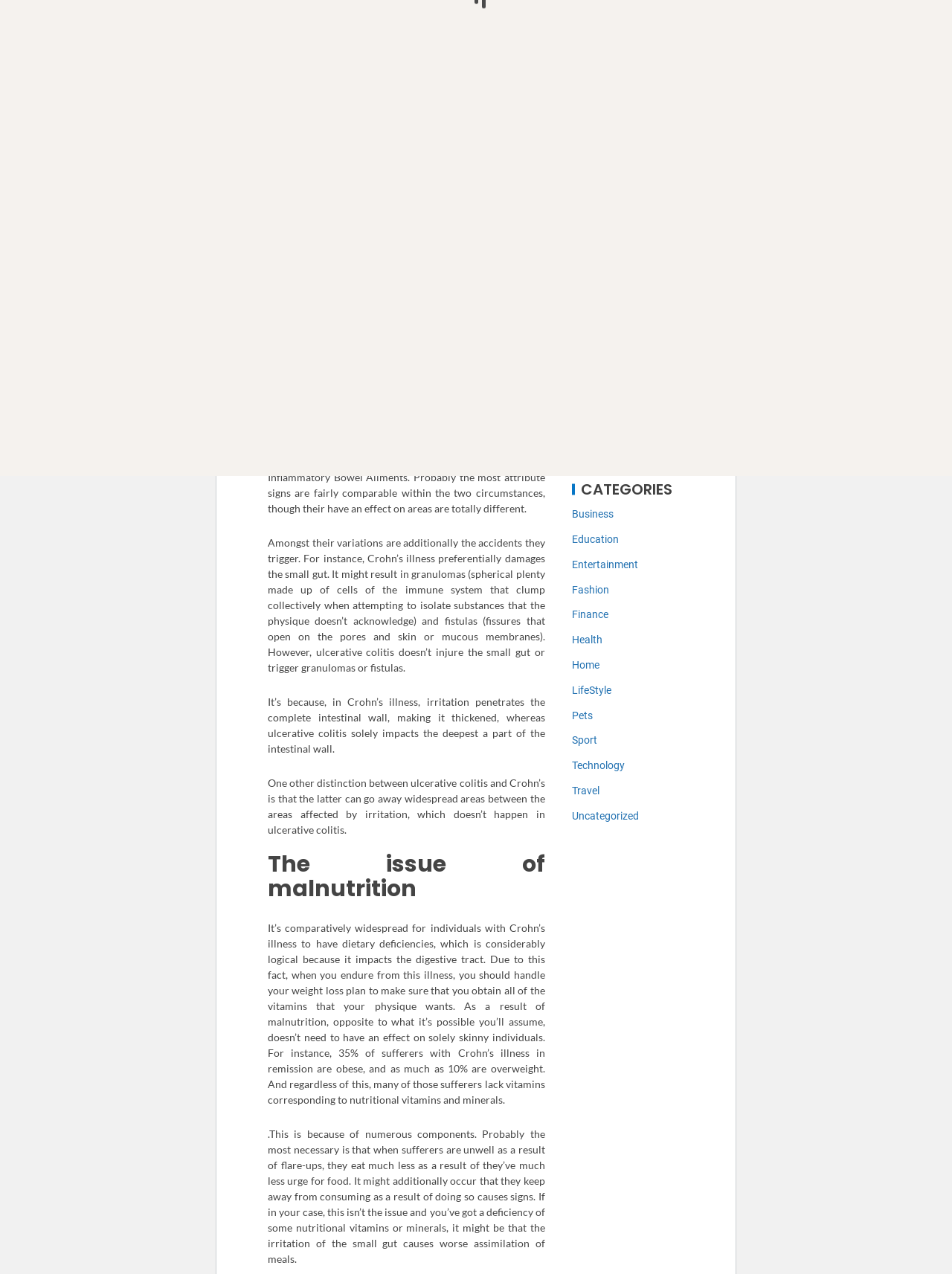Locate the bounding box of the UI element described in the following text: "Who Are The Highest-Paid Gamers".

[0.601, 0.208, 0.717, 0.235]